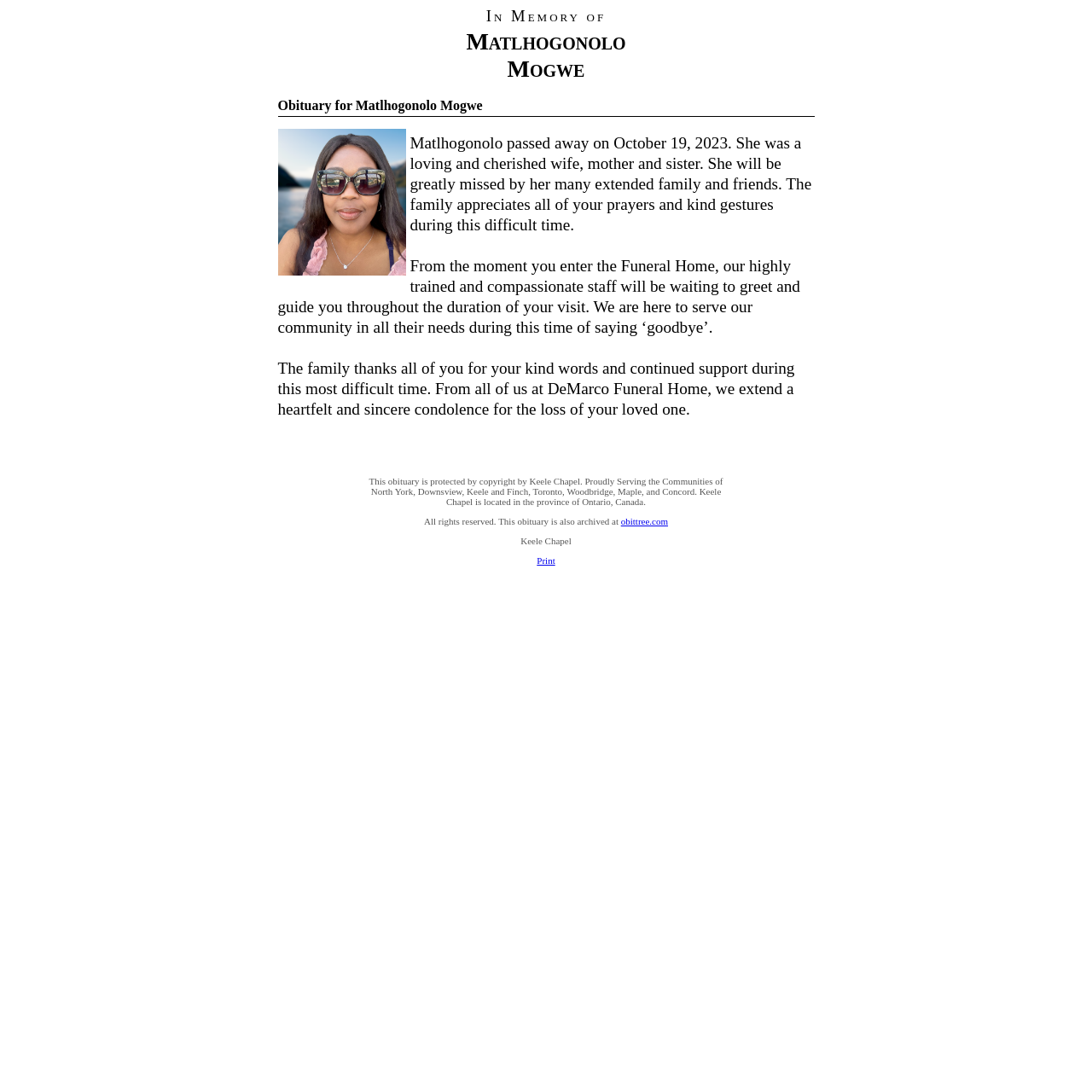Predict the bounding box coordinates for the UI element described as: "That's ok". The coordinates should be four float numbers between 0 and 1, presented as [left, top, right, bottom].

None